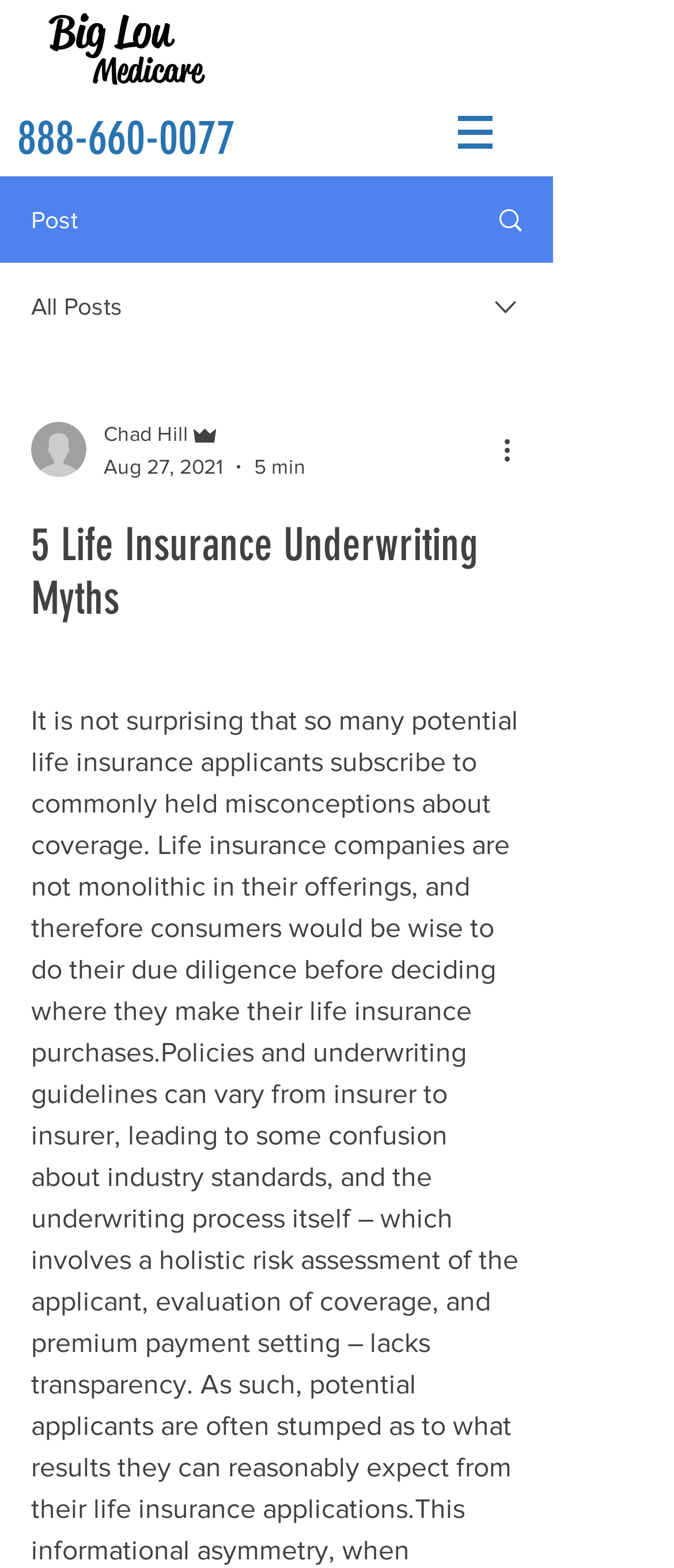Use a single word or phrase to respond to the question:
What is the date of the post?

Aug 27, 2021